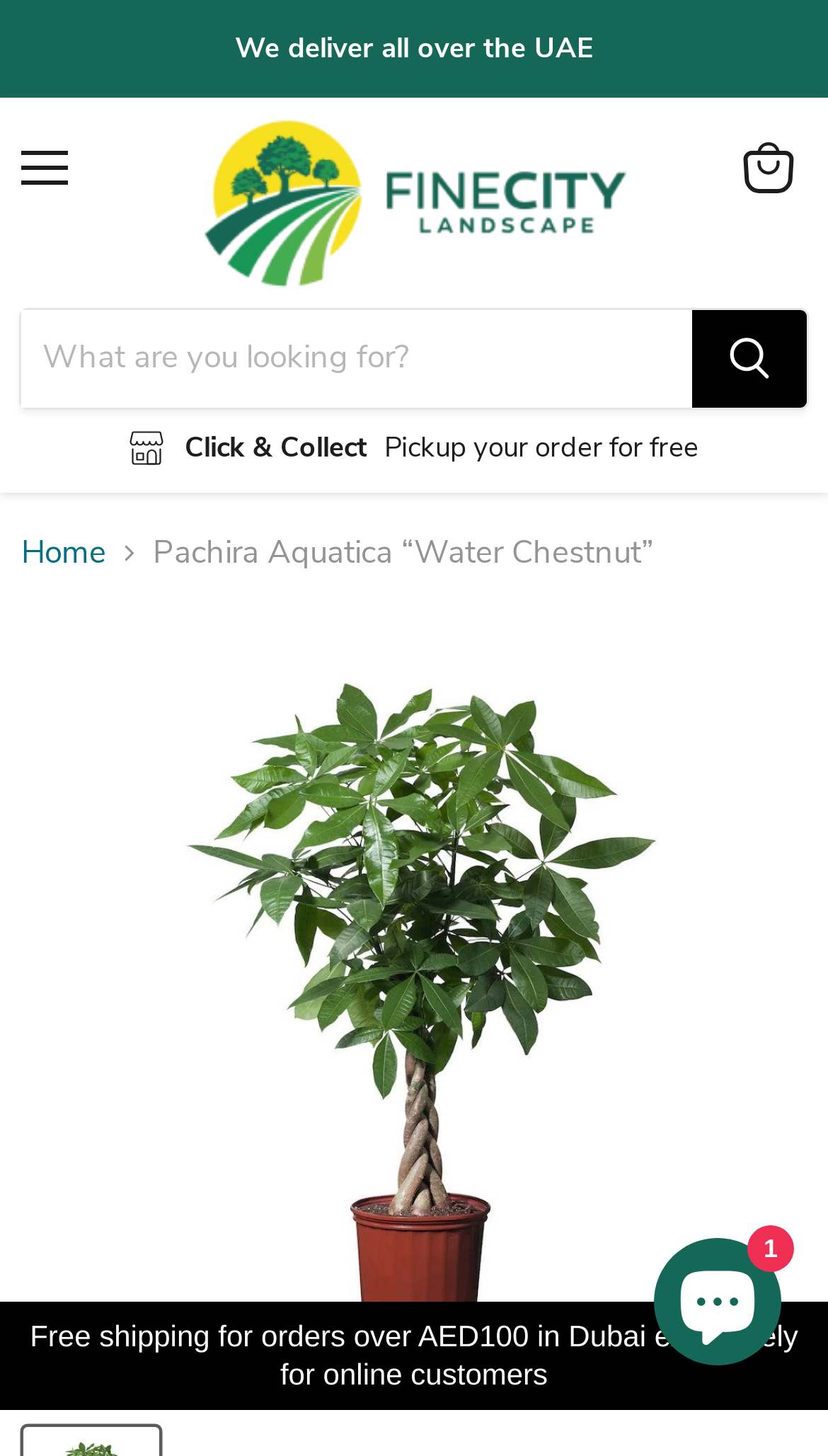Use a single word or phrase to respond to the question:
What is the free shipping threshold?

AED 100